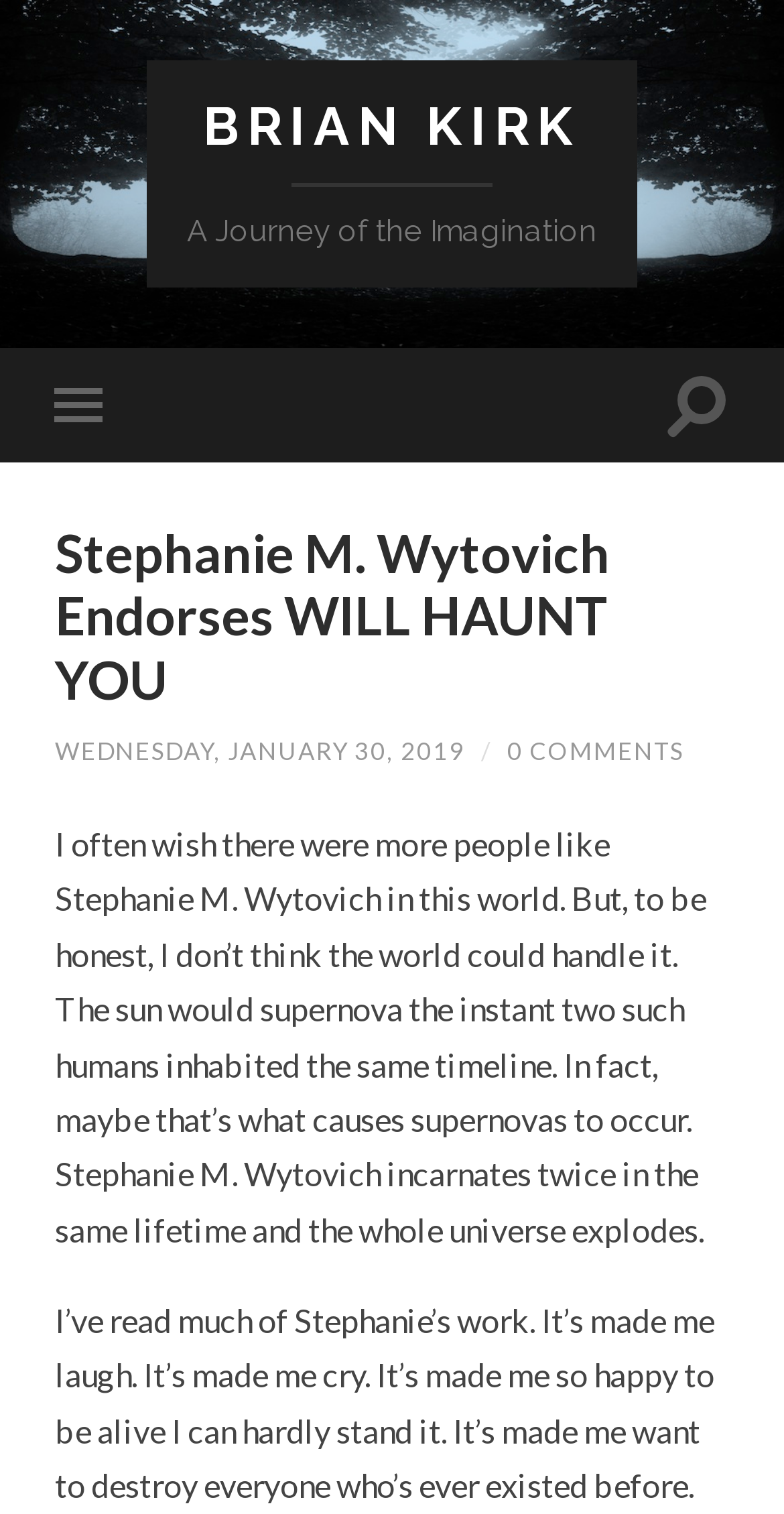Give a complete and precise description of the webpage's appearance.

The webpage features a prominent heading "BRIAN KIRK" at the top, with a link to the author's name. Below it, there is a secondary heading "A Journey of the Imagination". The main content of the page is focused on an endorsement by Bram Stoker Award-winning author Stephanie M. Wytovich for the book "WILL HAUNT YOU" by Brian Kirk. 

The endorsement is presented in a large heading, with a link to the title, situated roughly in the middle of the page. Above this heading, there is a link to the date "WEDNESDAY, JANUARY 30, 2019", followed by a slash symbol and a link to "0 COMMENTS". 

The main text of the endorsement is a humorous and creative passage that praises Stephanie M. Wytovich, describing her as a unique and extraordinary individual. This passage is positioned below the endorsement heading and spans across most of the page's width.